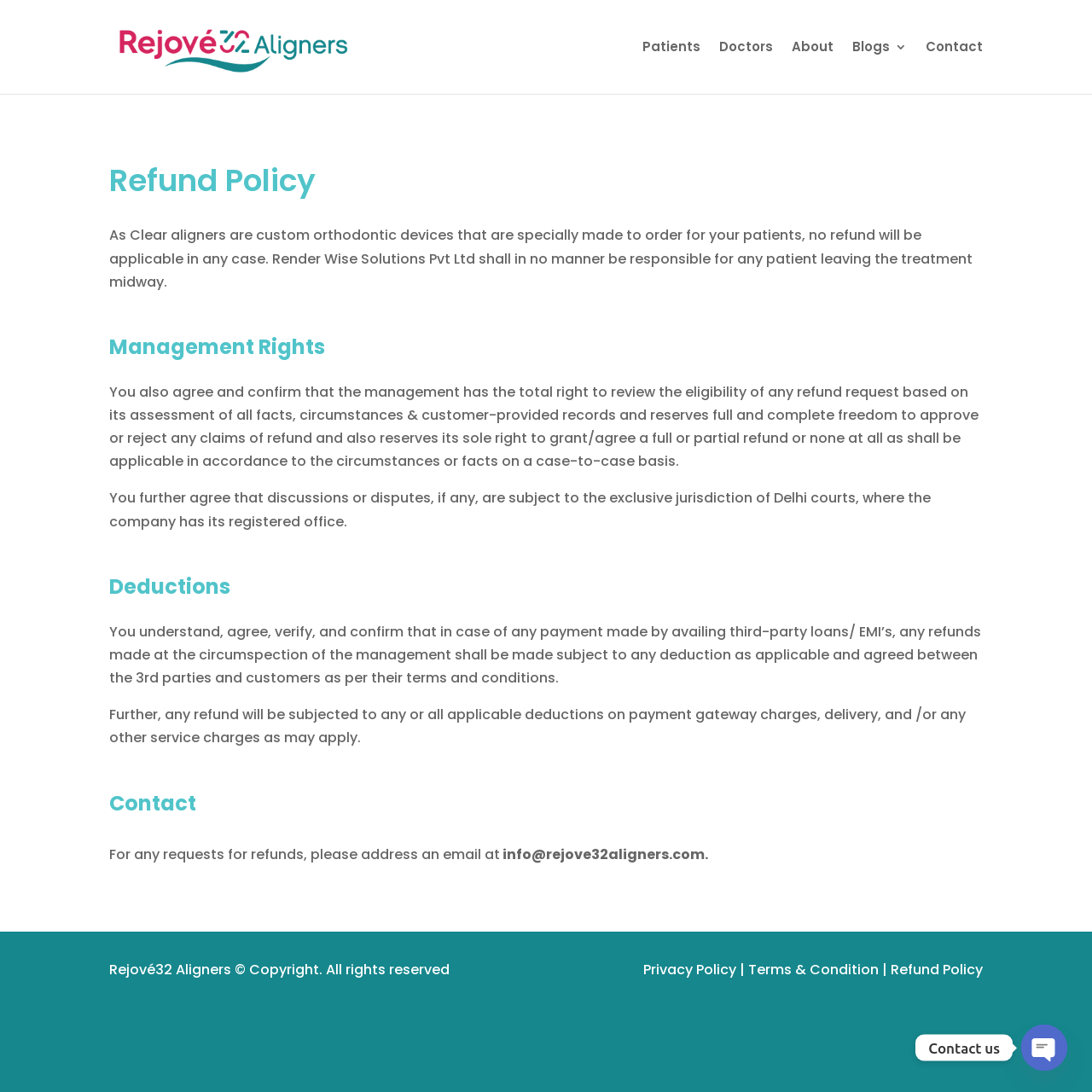By analyzing the image, answer the following question with a detailed response: What rights does the management have regarding refund requests?

According to the webpage, the management has the total right to review the eligibility of any refund request based on its assessment of all facts, circumstances, and customer-provided records, and reserves full and complete freedom to approve or reject any claims of refund.